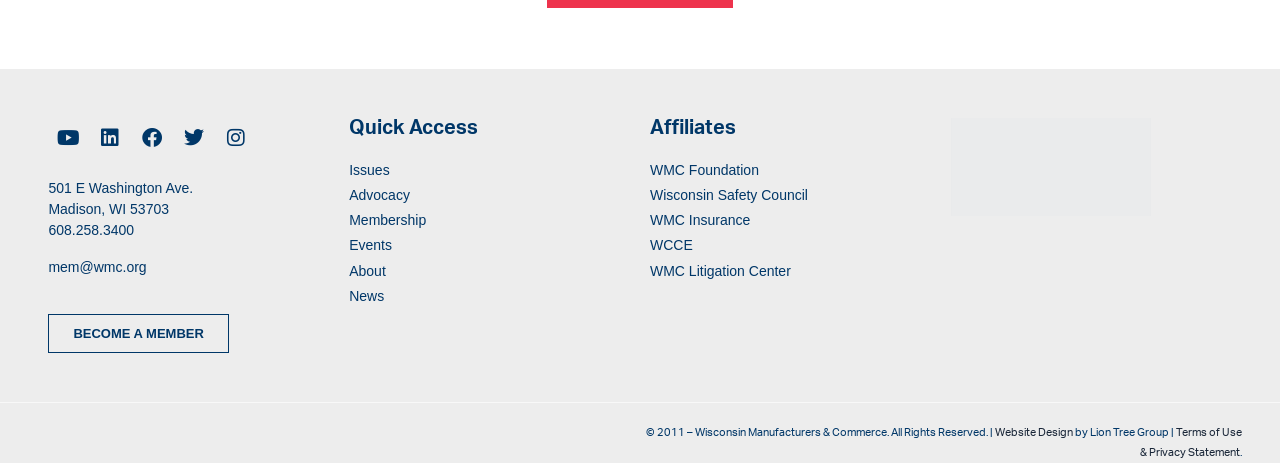Please answer the following question using a single word or phrase: 
What is the address of Wisconsin Manufacturers & Commerce?

501 E Washington Ave, Madison, WI 53703